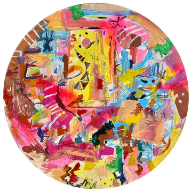What themes does the artwork reflect?
Look at the screenshot and respond with one word or a short phrase.

Identity and personal journey